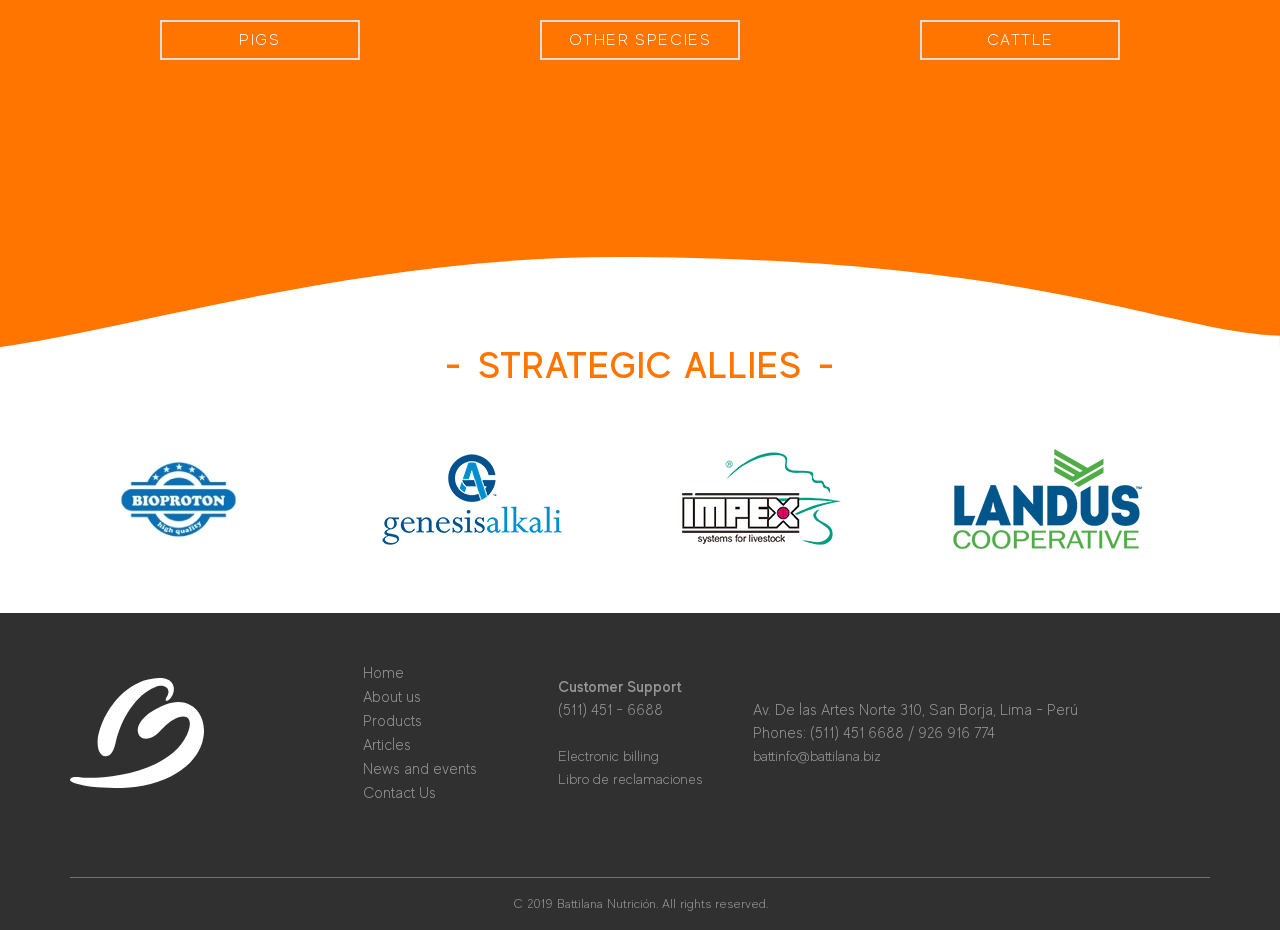Please indicate the bounding box coordinates for the clickable area to complete the following task: "Send an email to 'battinfo@battilana.biz'". The coordinates should be specified as four float numbers between 0 and 1, i.e., [left, top, right, bottom].

[0.588, 0.804, 0.688, 0.821]